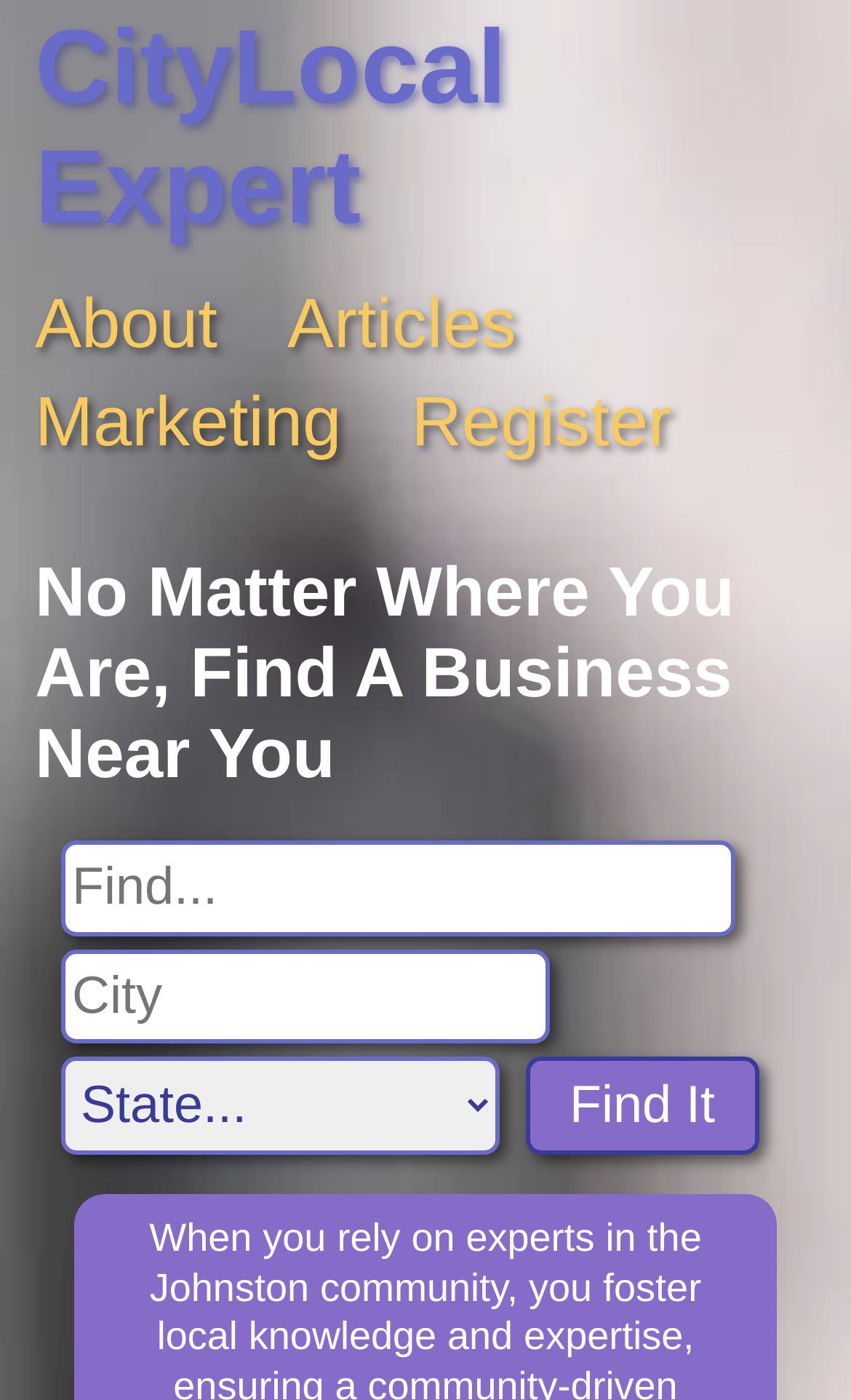Provide an in-depth description of the elements and layout of the webpage.

The webpage is about CAMELOT Construction Co's business information in Johnston, Iowa, with a focus on 515 Roofing, a trusted roofing company based in Des Moines, Iowa. 

At the top left of the page, there is a link to "CityLocal Expert". Below it, there are four links: "About", "Articles", "Marketing", and "Register", arranged horizontally from left to right. 

On the right side of the page, there is a search bar with a heading "No Matter Where You Are, Find A Business Near You". The search bar consists of three input fields: "Search For", "Search City", and a dropdown menu for "Search State". Below the input fields, there is a "Find It" button.